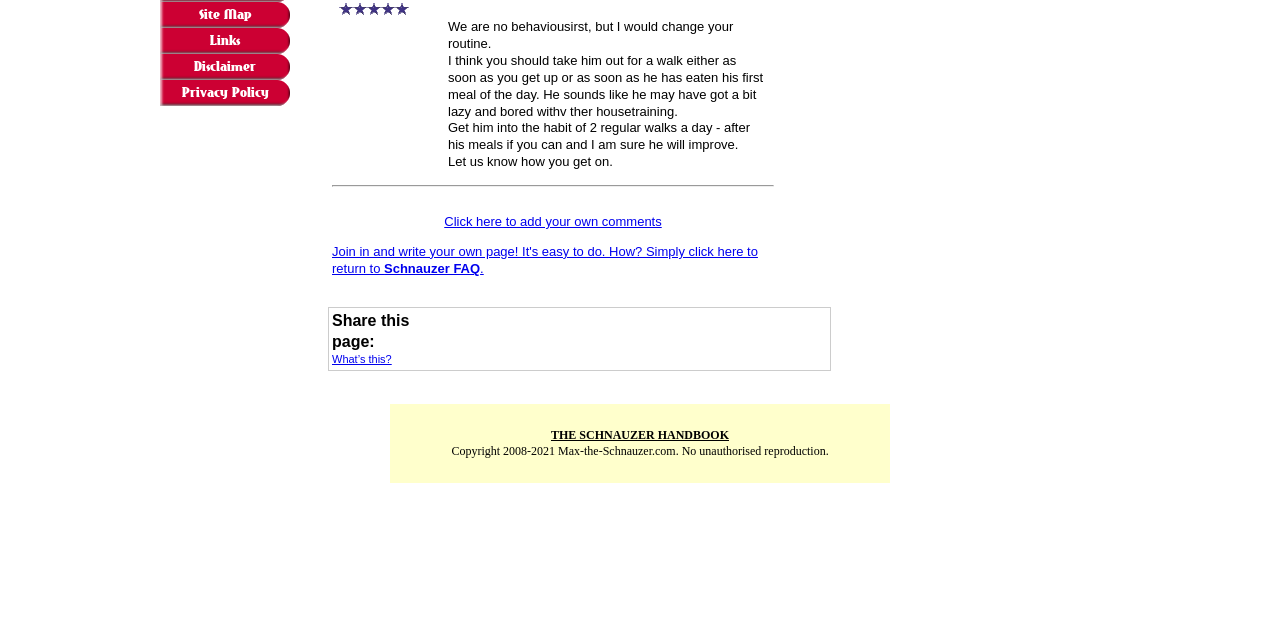Find the UI element described as: "Disclaimer" and predict its bounding box coordinates. Ensure the coordinates are four float numbers between 0 and 1, [left, top, right, bottom].

[0.125, 0.084, 0.227, 0.125]